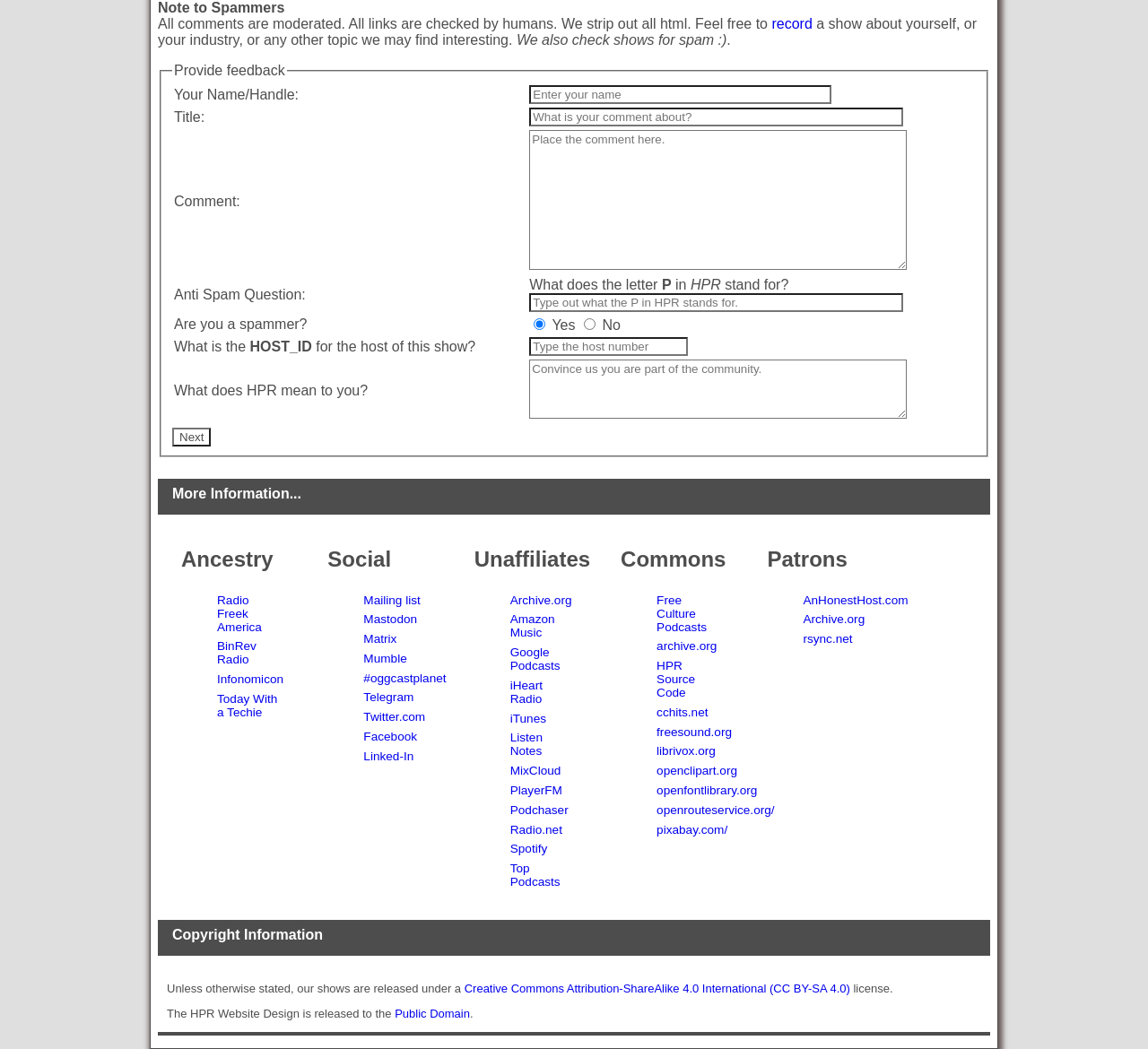Provide the bounding box coordinates of the section that needs to be clicked to accomplish the following instruction: "Enter your name."

[0.461, 0.081, 0.724, 0.099]